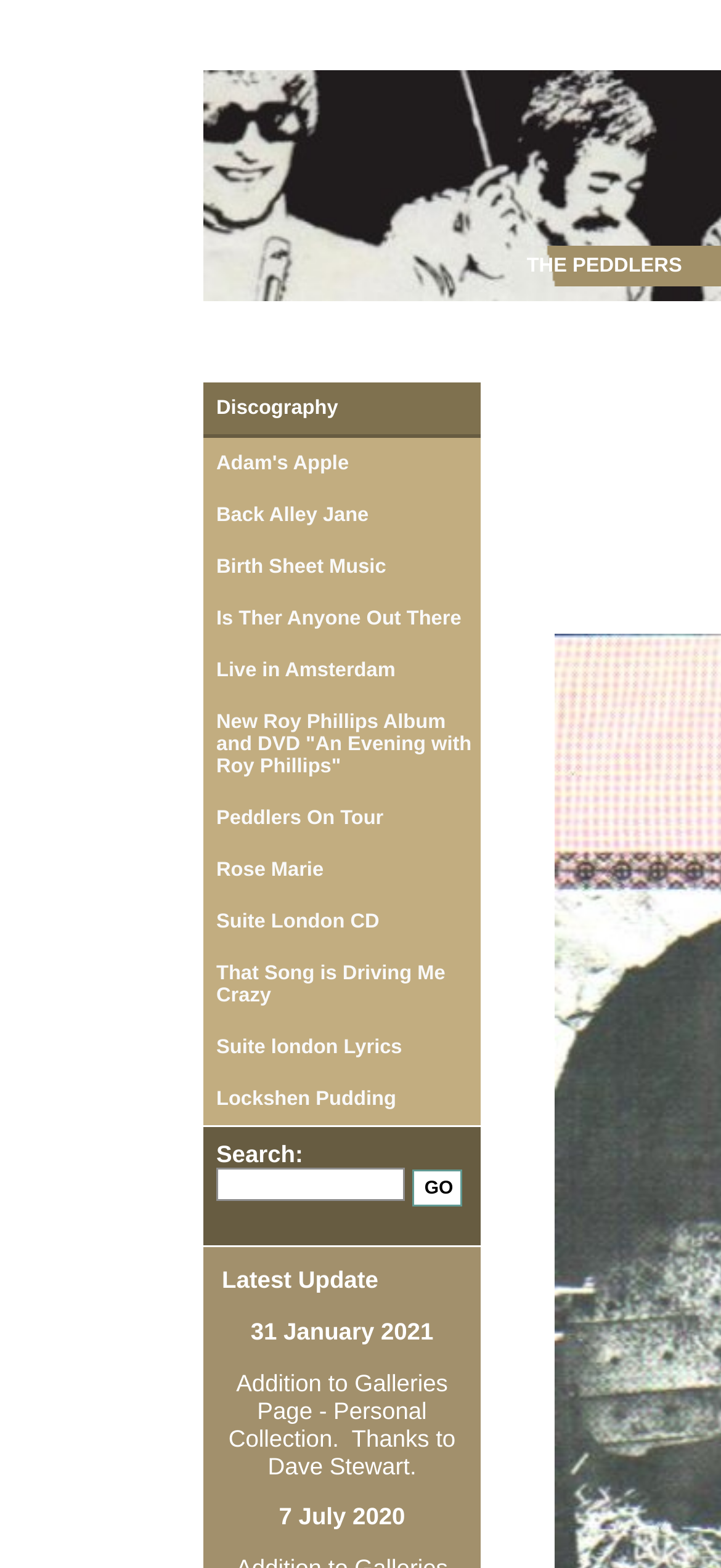How many albums are listed on the webpage?
Provide a detailed answer to the question, using the image to inform your response.

There are 15 links on the webpage, each representing an album, starting from 'Adam's Apple' to 'Lockshen Pudding'.